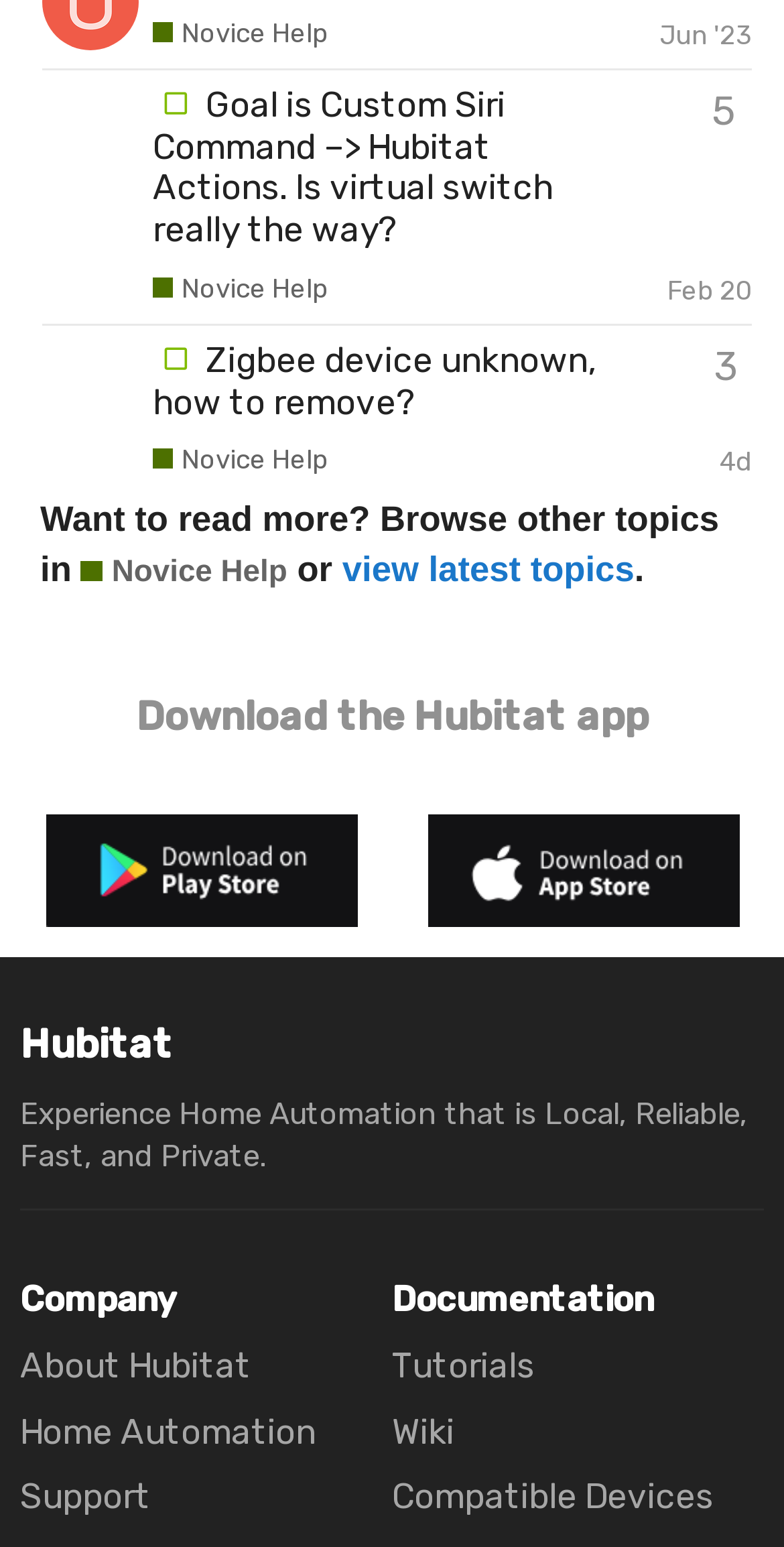Identify the bounding box for the element characterized by the following description: "parent_node: Download the Hubitat app".

[0.019, 0.545, 0.506, 0.576]